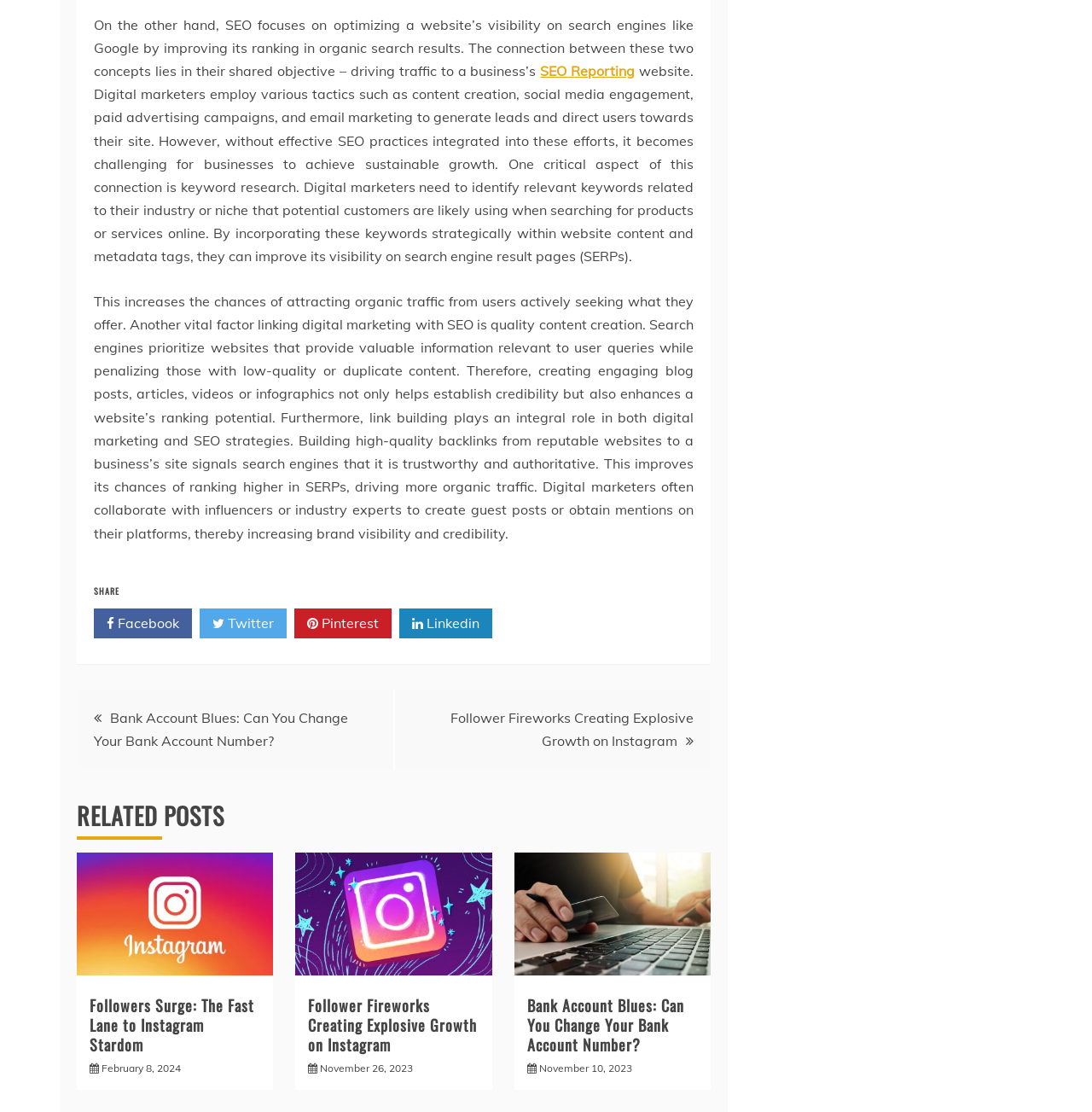Find the bounding box coordinates for the area you need to click to carry out the instruction: "Go to 'Posts' navigation". The coordinates should be four float numbers between 0 and 1, indicated as [left, top, right, bottom].

[0.07, 0.62, 0.651, 0.692]